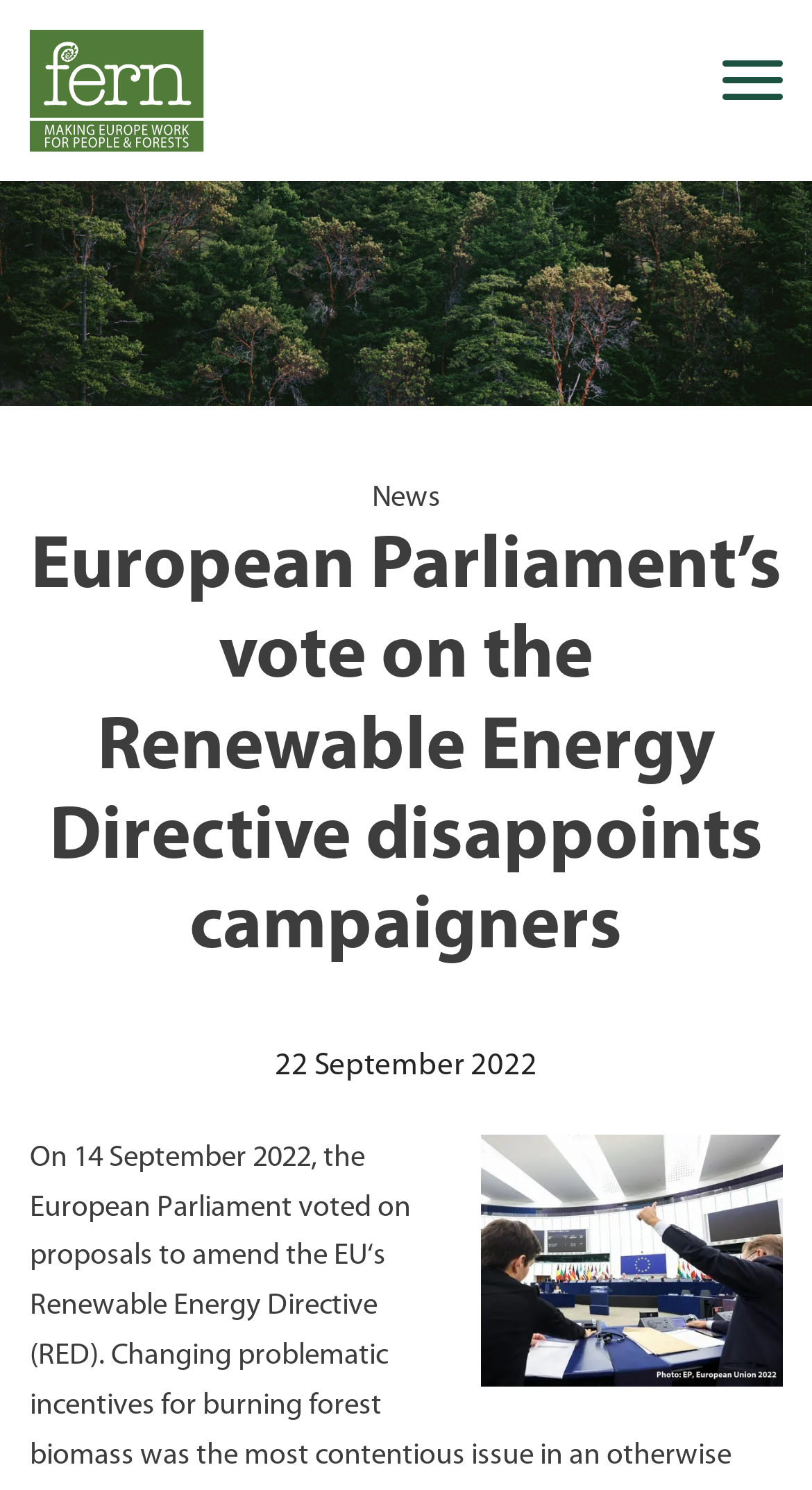Explain the webpage's design and content in an elaborate manner.

The webpage appears to be a news article page from Fern, an organization focused on making the EU work for people and forests. At the top left, there is a link to the organization's homepage, "Fern - Making the EU work for people and forests". Next to it, there is a link to "Pôle Français". Below these links, there is a search bar with a text box labeled "Search keyword(s)" and a search button.

On the top right, there are social media links to Twitter, Facebook, and LinkedIn. Below these links, there is a link to sign up for a newsletter. 

The main content of the page is an article with the title "European Parliament’s vote on the Renewable Energy Directive disappoints campaigners", which is a heading. The article is dated "22 September 2022". Above the article, there is a link to go "Back to Main Menu". The article is categorized under "News". 

At the bottom of the page, there is an image related to the article, which takes up most of the width of the page. The image is accompanied by the same title as the article.